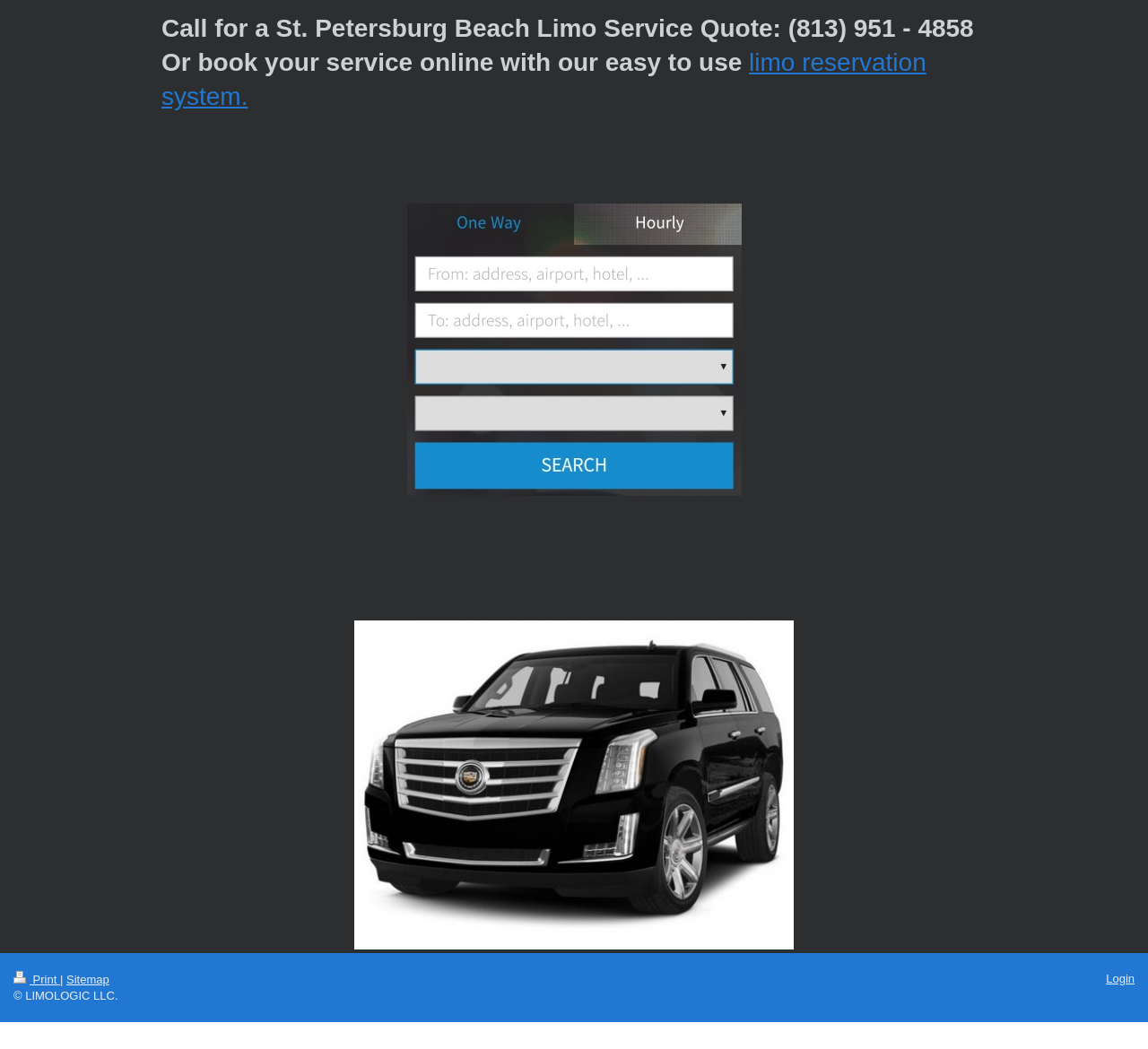What is the phone number for St. Petersburg Beach Limo Service?
Please look at the screenshot and answer using one word or phrase.

(813) 951 - 4858